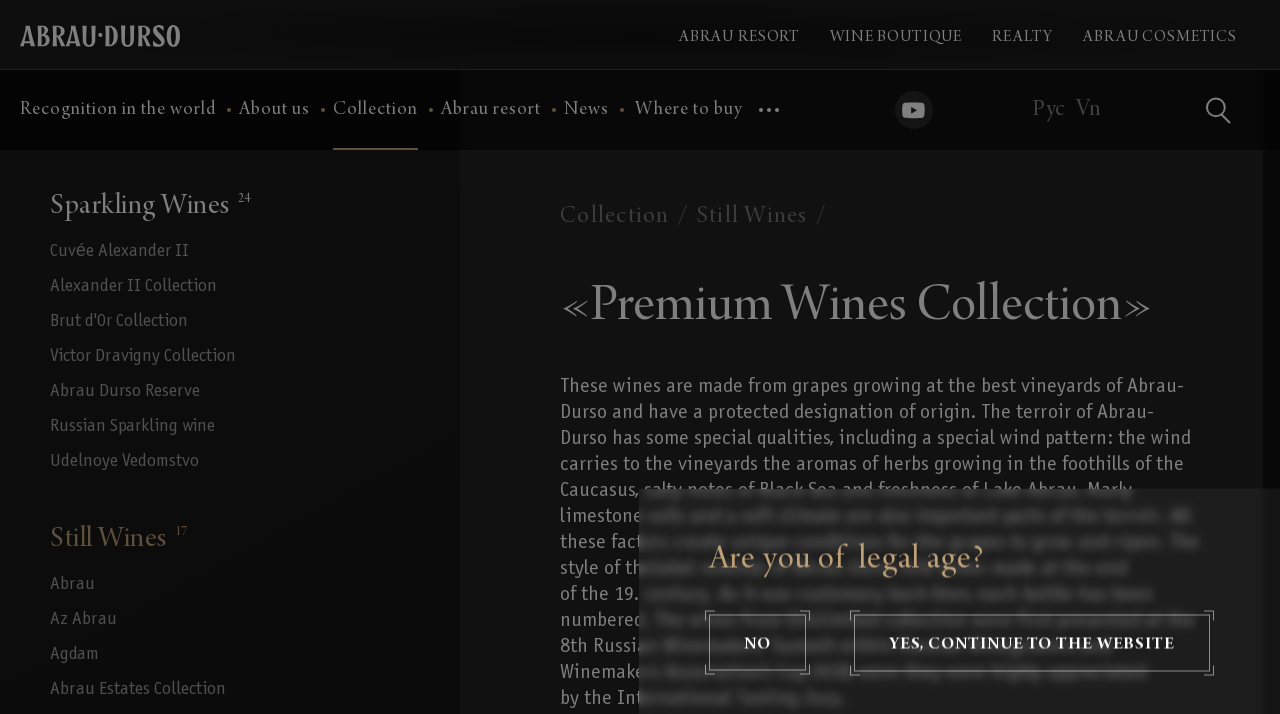Locate the bounding box coordinates of the clickable region necessary to complete the following instruction: "Click on 'Still Wines17' link". Provide the coordinates in the format of four float numbers between 0 and 1, i.e., [left, top, right, bottom].

[0.039, 0.724, 0.336, 0.787]